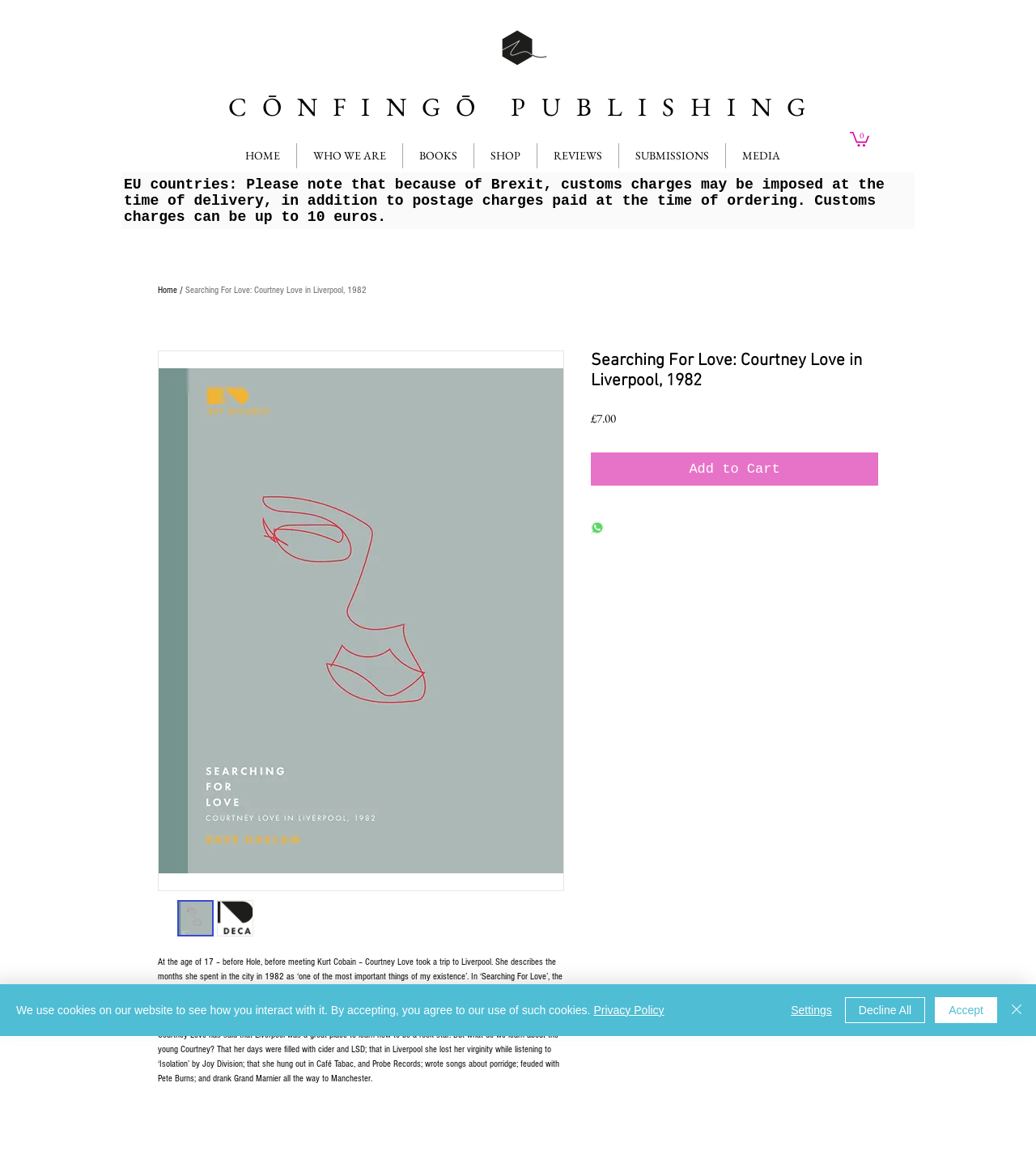What is the price of the book?
Please utilize the information in the image to give a detailed response to the question.

The price of the book can be found below the book title and description, where it is written in a static text element.